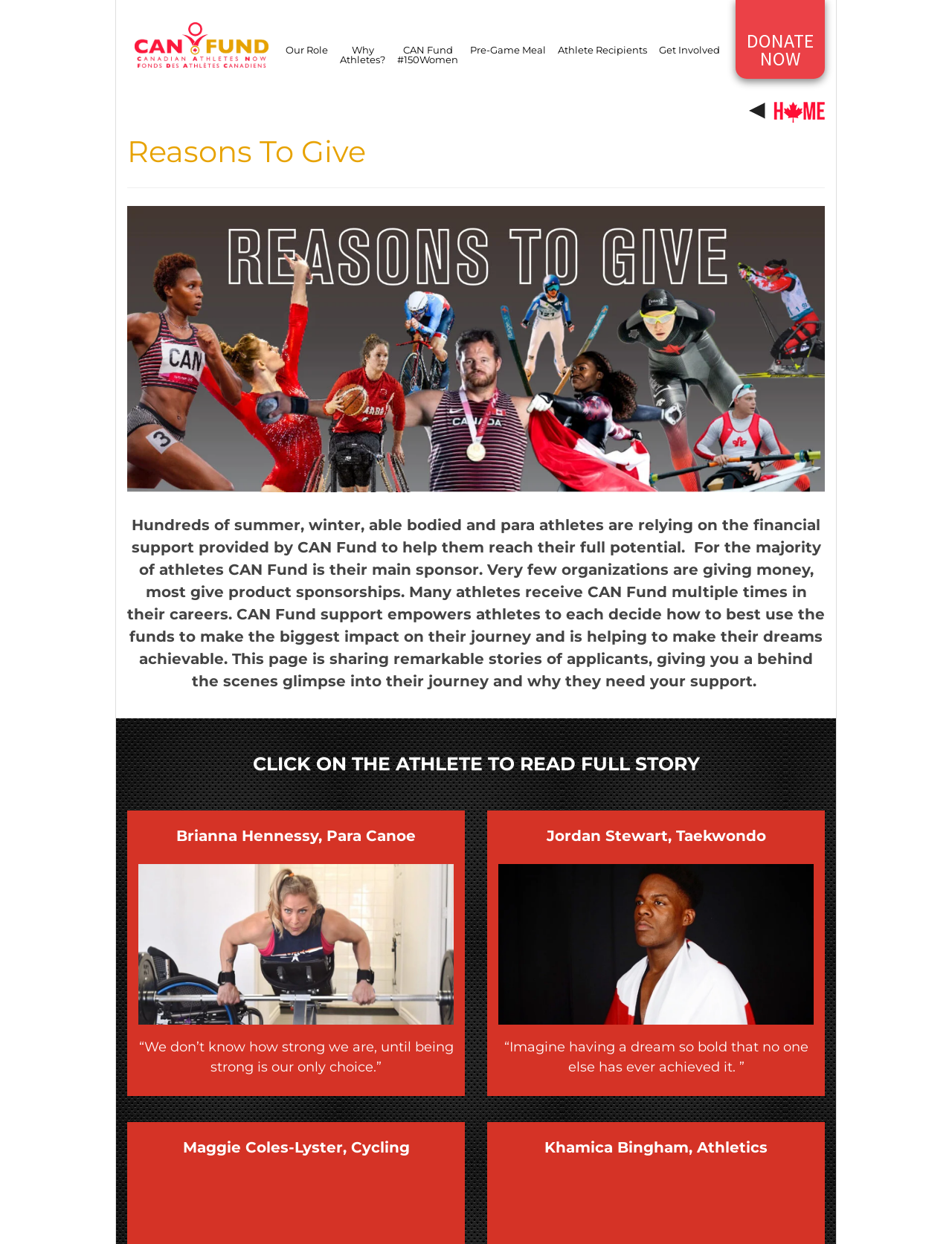What is the main role of this organization?
Use the image to answer the question with a single word or phrase.

Supporting athletes